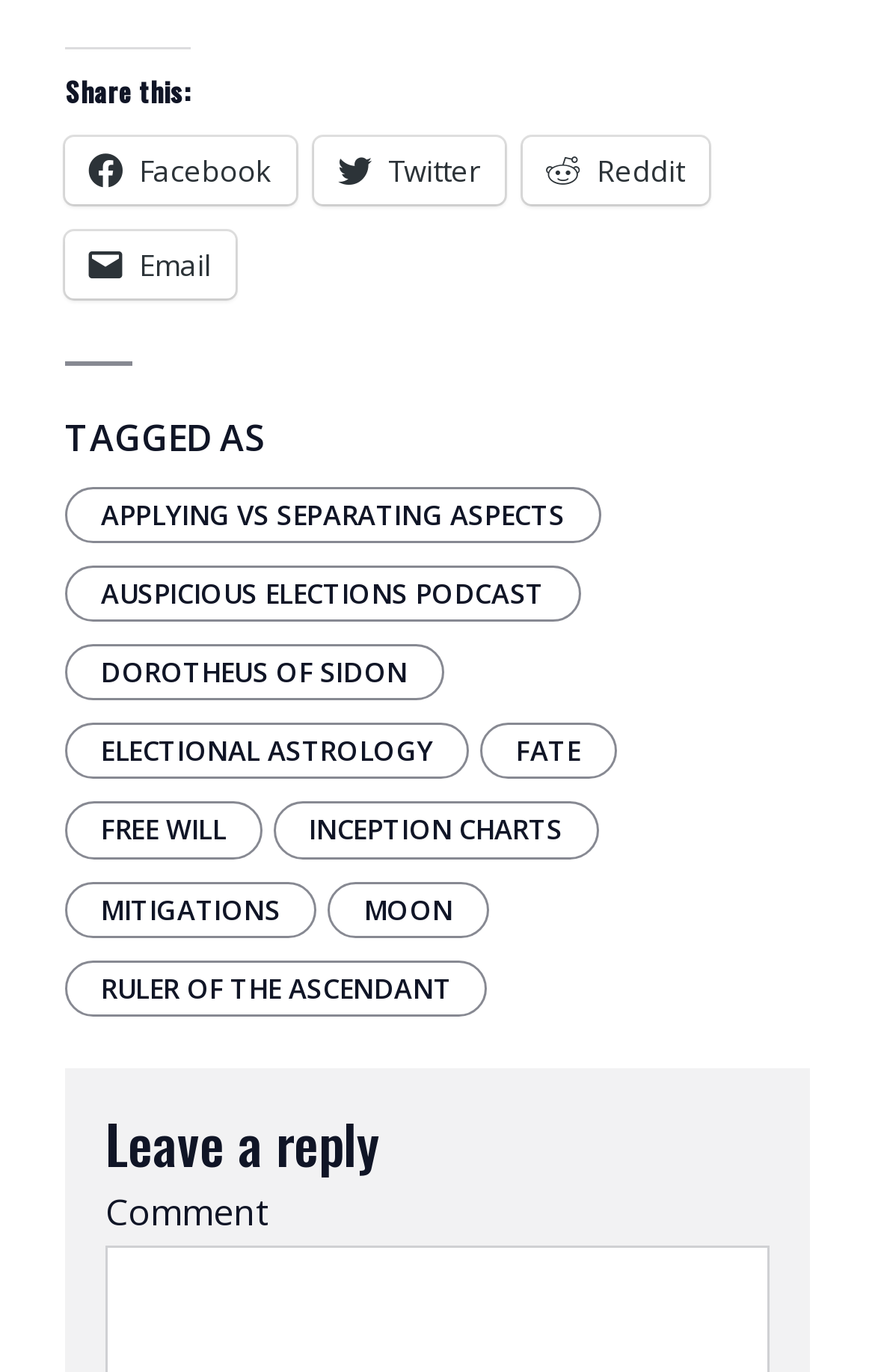Locate the bounding box of the user interface element based on this description: "mitigations".

[0.074, 0.642, 0.362, 0.683]